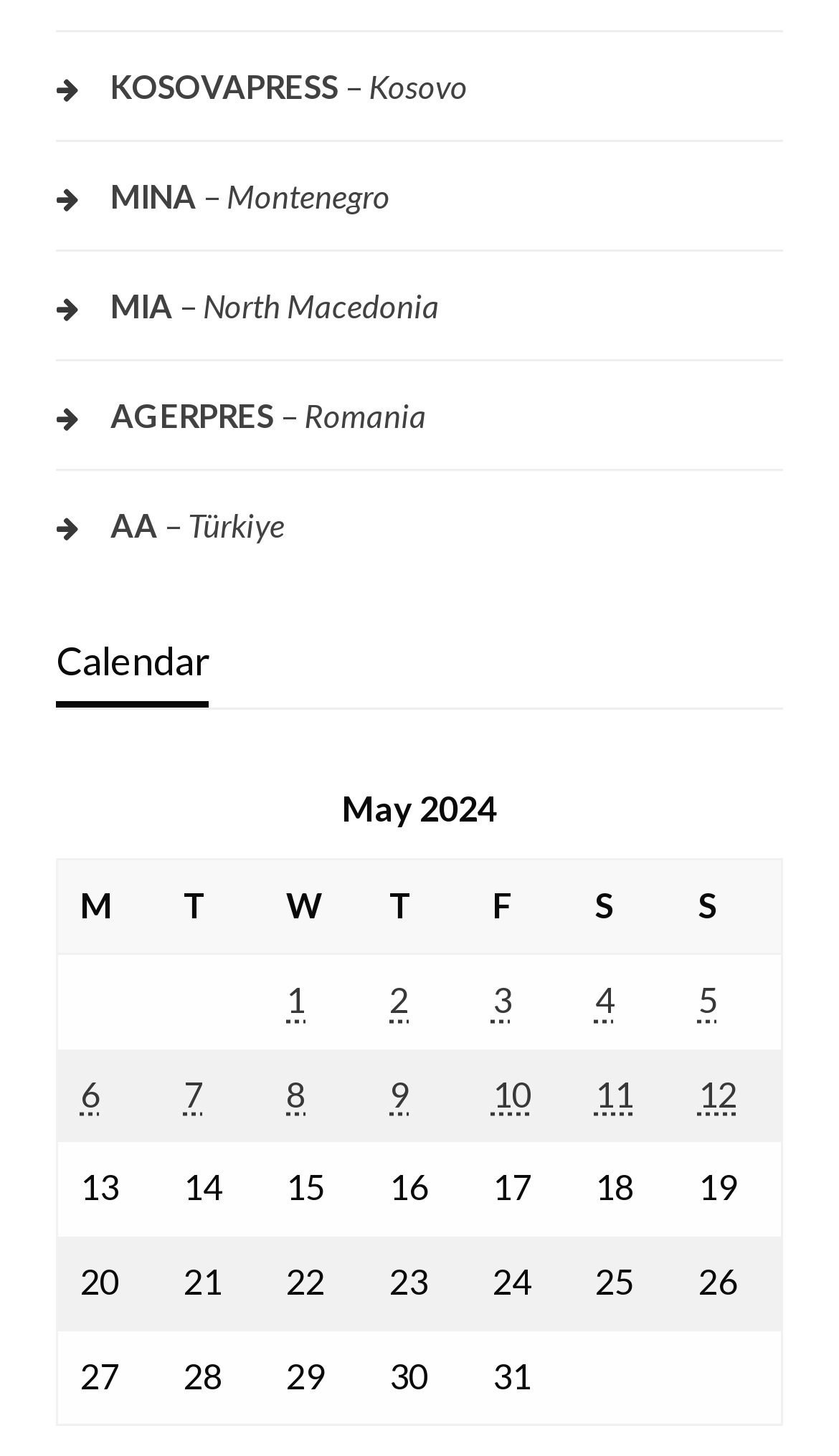Show the bounding box coordinates for the HTML element described as: "MIA – North Macedonia".

[0.067, 0.188, 0.933, 0.232]